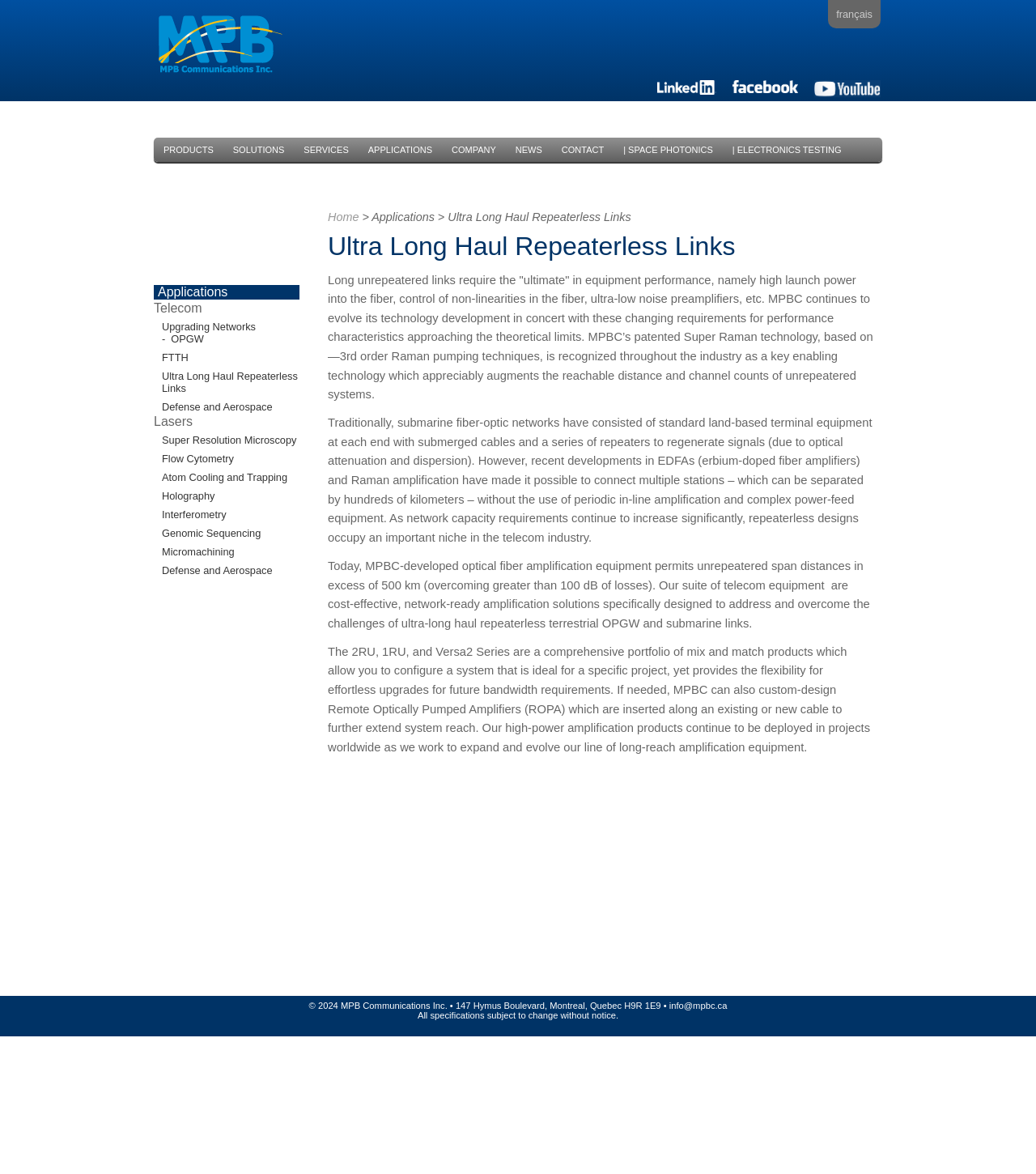Please determine the bounding box coordinates of the area that needs to be clicked to complete this task: 'Click the 'CONTACT' link'. The coordinates must be four float numbers between 0 and 1, formatted as [left, top, right, bottom].

[0.533, 0.123, 0.592, 0.134]